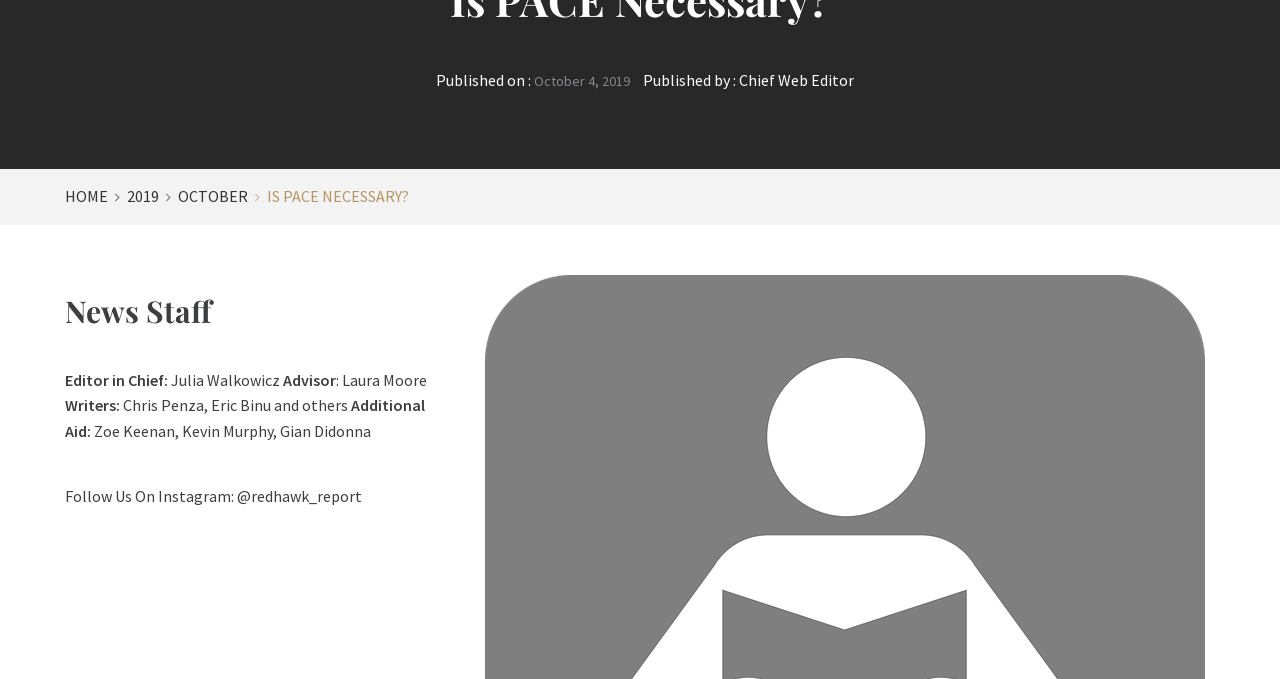Using the given description, provide the bounding box coordinates formatted as (top-left x, top-left y, bottom-right x, bottom-right y), with all values being floating point numbers between 0 and 1. Description: Terms And Conditions

None